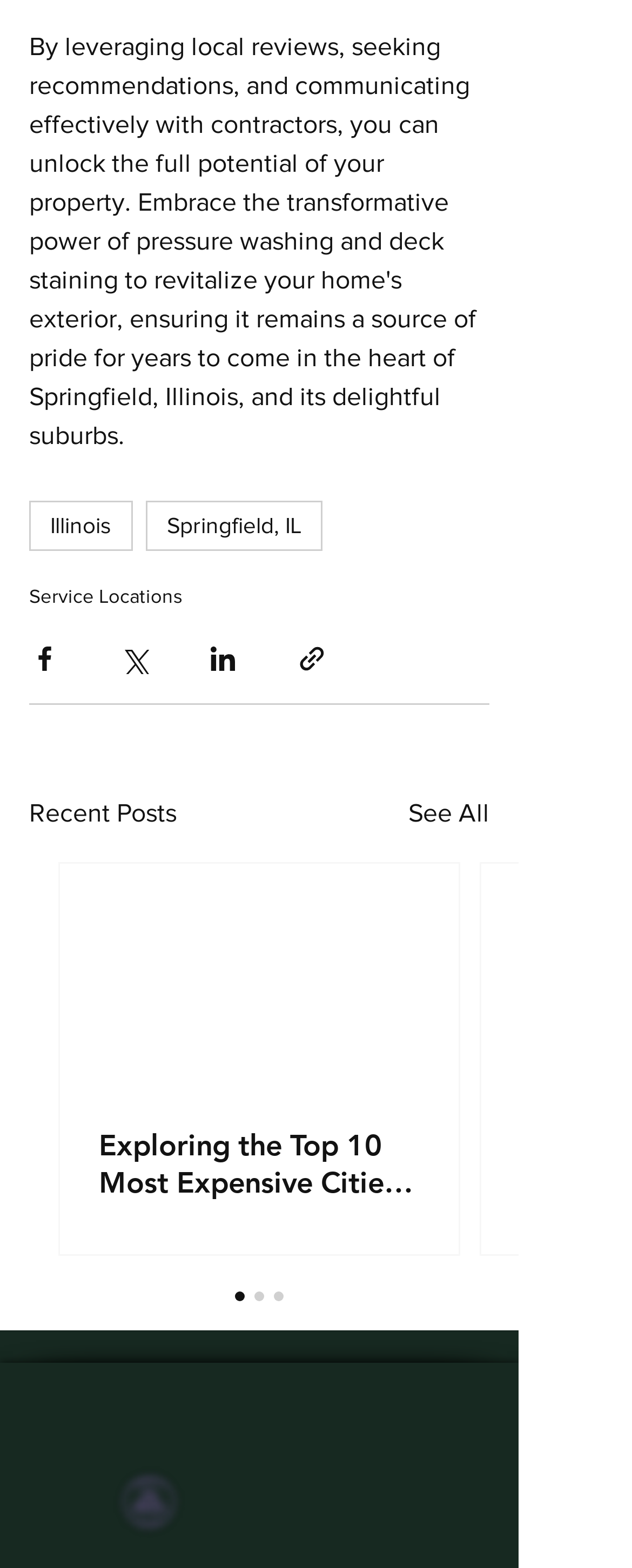From the given element description: "× Como posso te ajudar?", find the bounding box for the UI element. Provide the coordinates as four float numbers between 0 and 1, in the order [left, top, right, bottom].

None